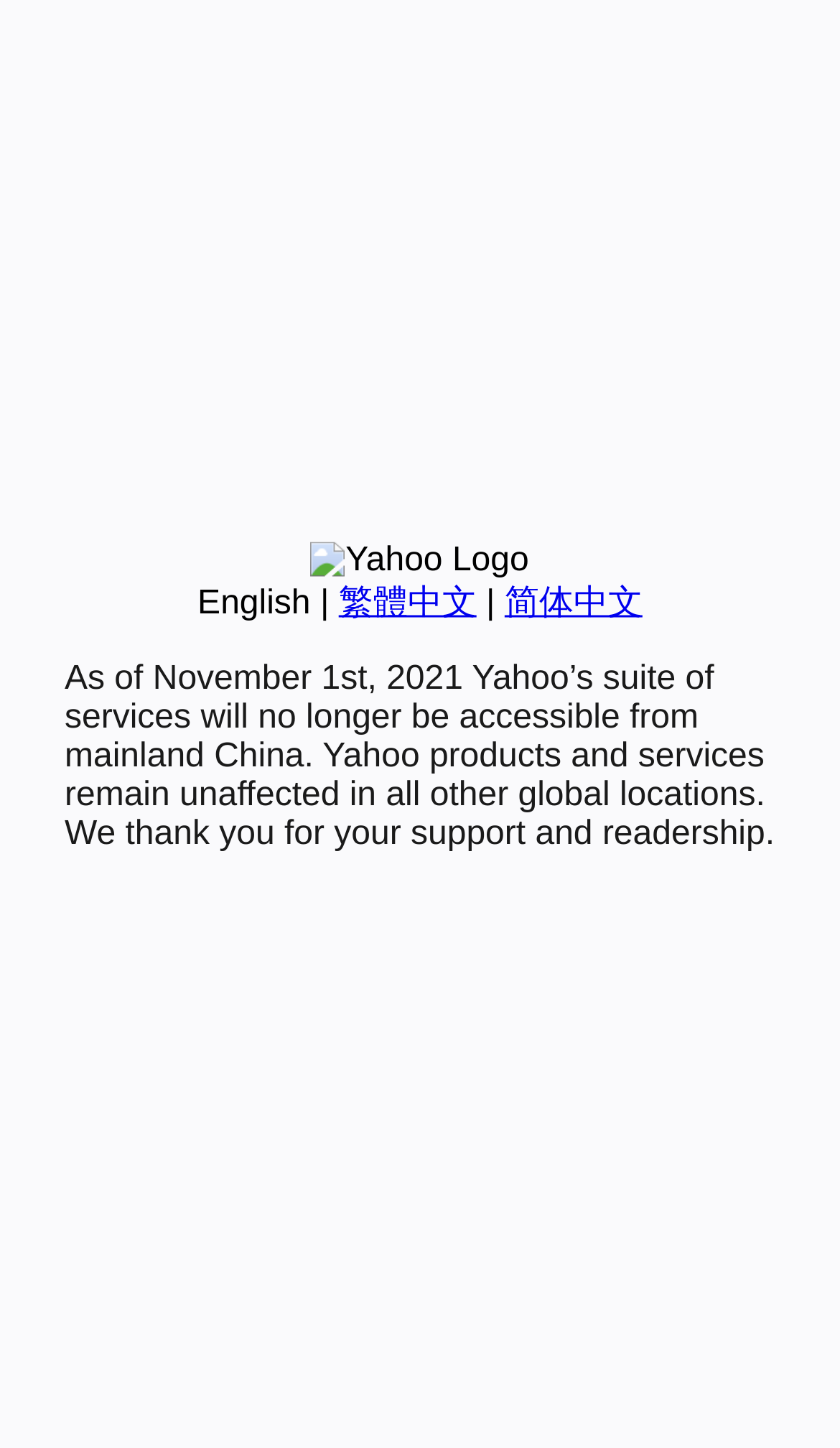Determine the bounding box coordinates of the UI element that matches the following description: "简体中文". The coordinates should be four float numbers between 0 and 1 in the format [left, top, right, bottom].

[0.601, 0.404, 0.765, 0.429]